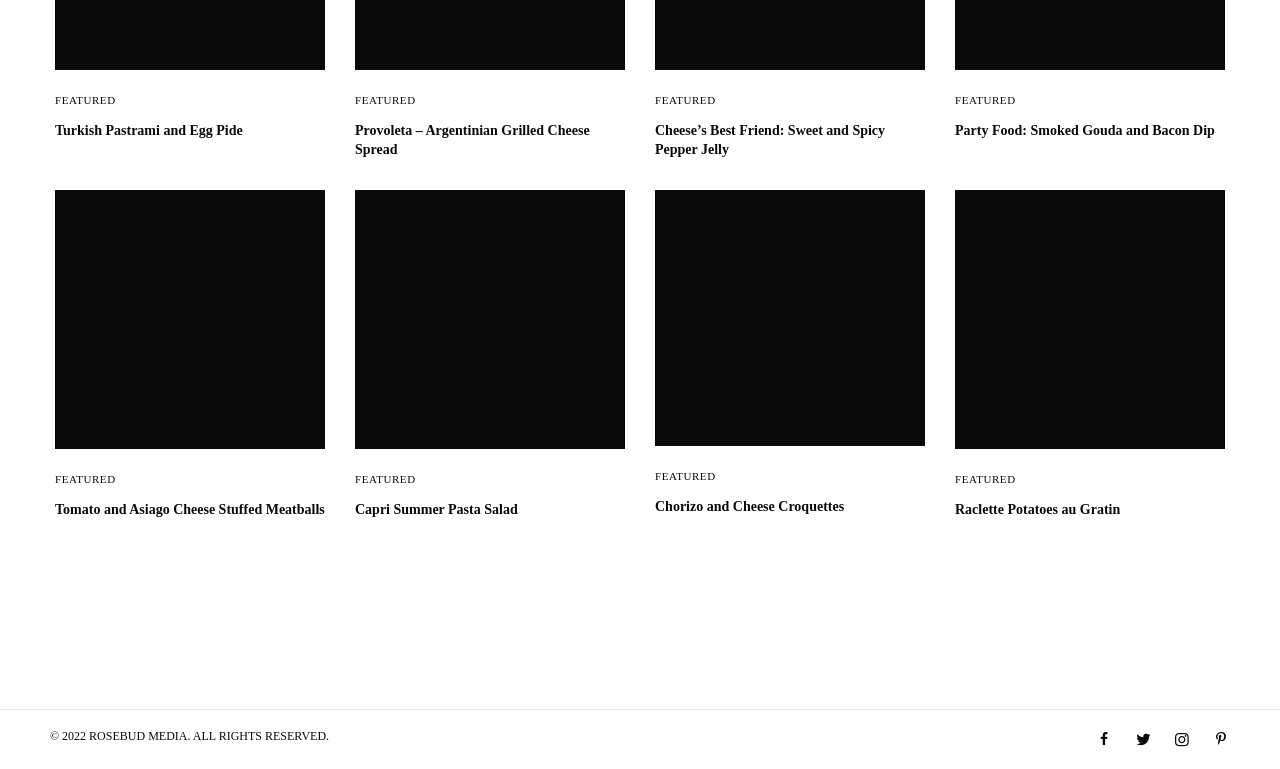Please locate the bounding box coordinates of the element that should be clicked to complete the given instruction: "View Tomato and Asiago Cheese Stuffed Meatballs image".

[0.043, 0.247, 0.254, 0.584]